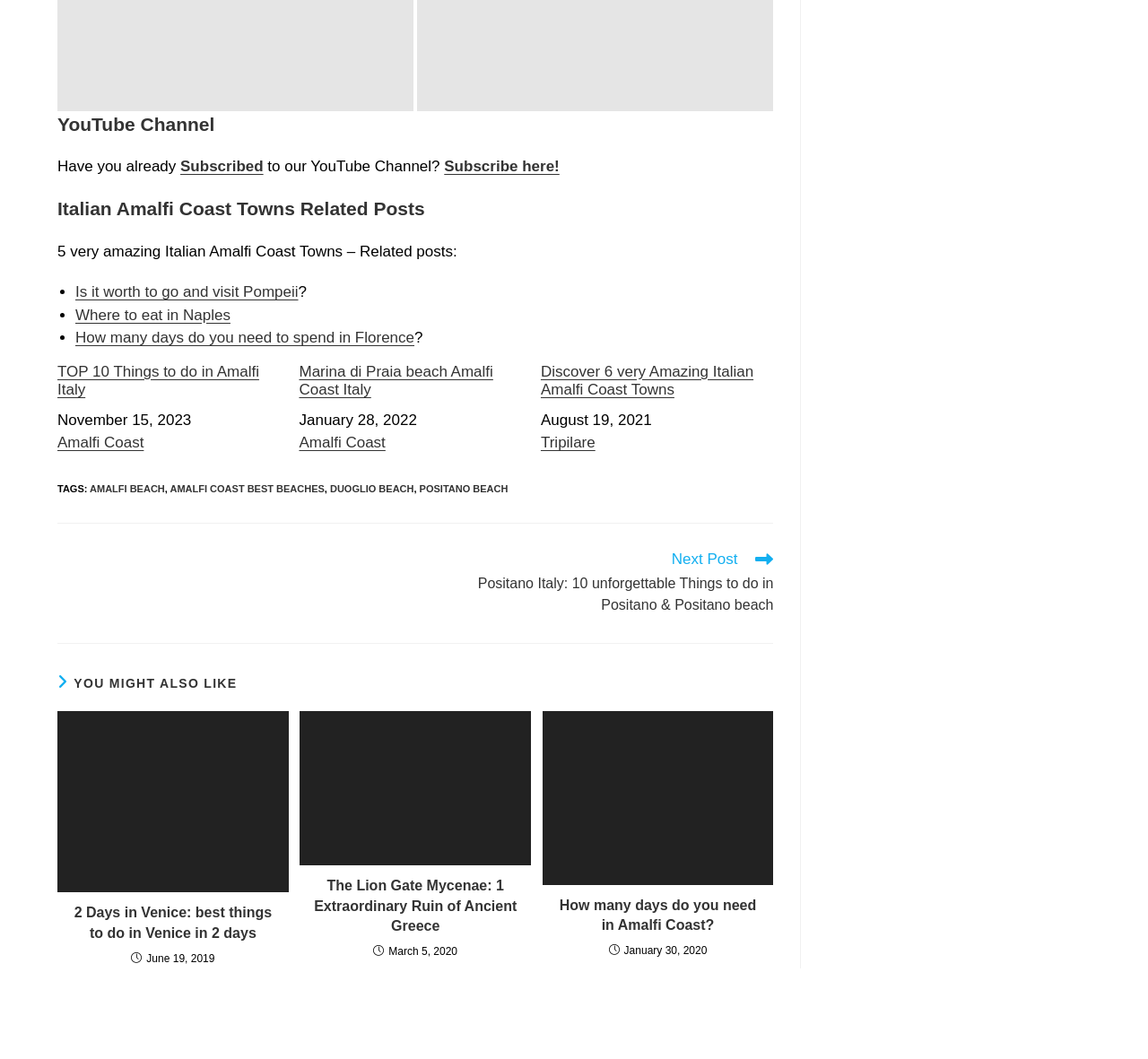Find the bounding box coordinates for the area that should be clicked to accomplish the instruction: "Subscribe to the YouTube channel".

[0.387, 0.149, 0.487, 0.165]